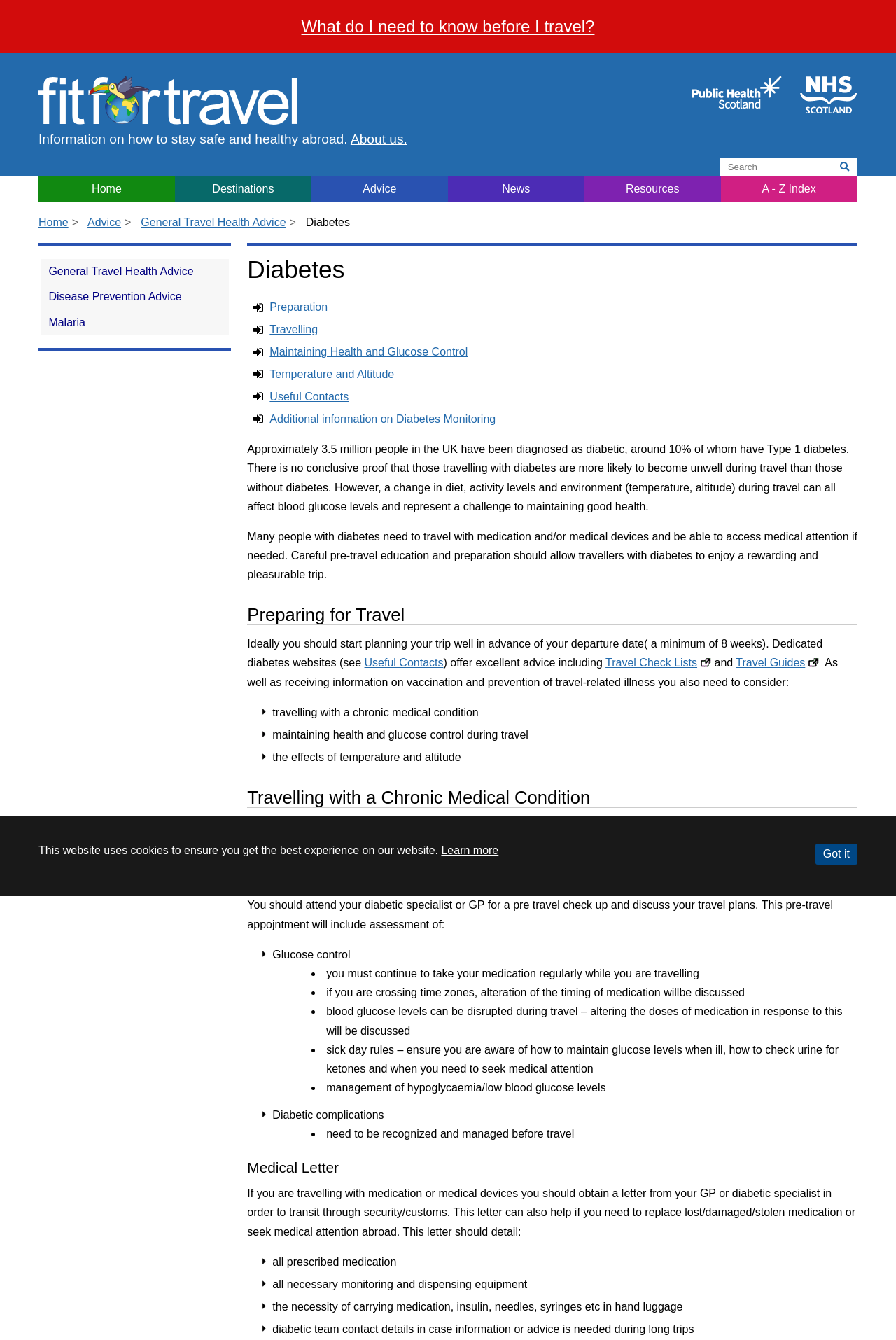What is the website about?
Look at the image and respond with a one-word or short phrase answer.

Travel health advice for diabetes